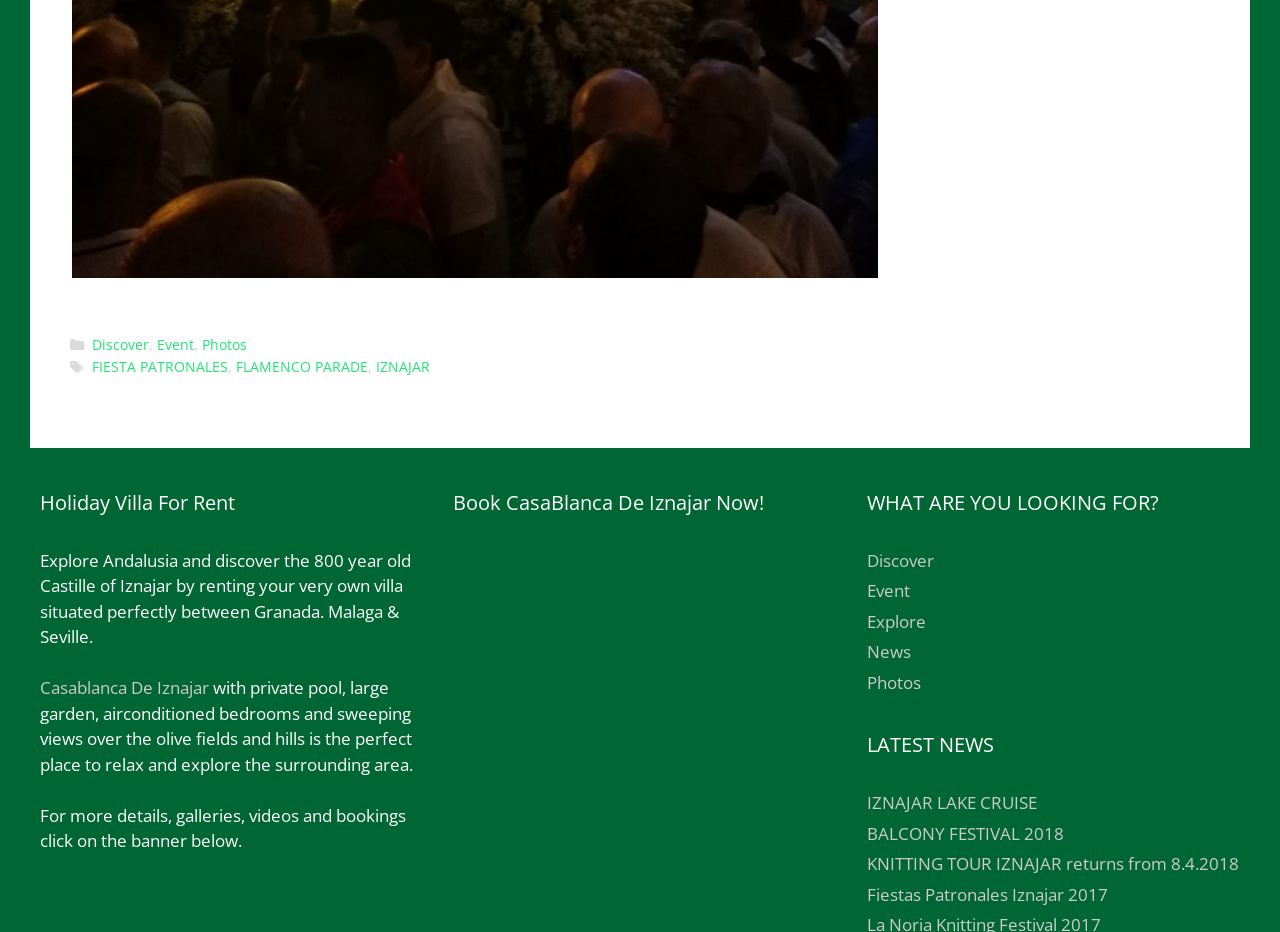Please reply to the following question using a single word or phrase: 
What is the name of the lake mentioned in the news section?

Iznajar Lake